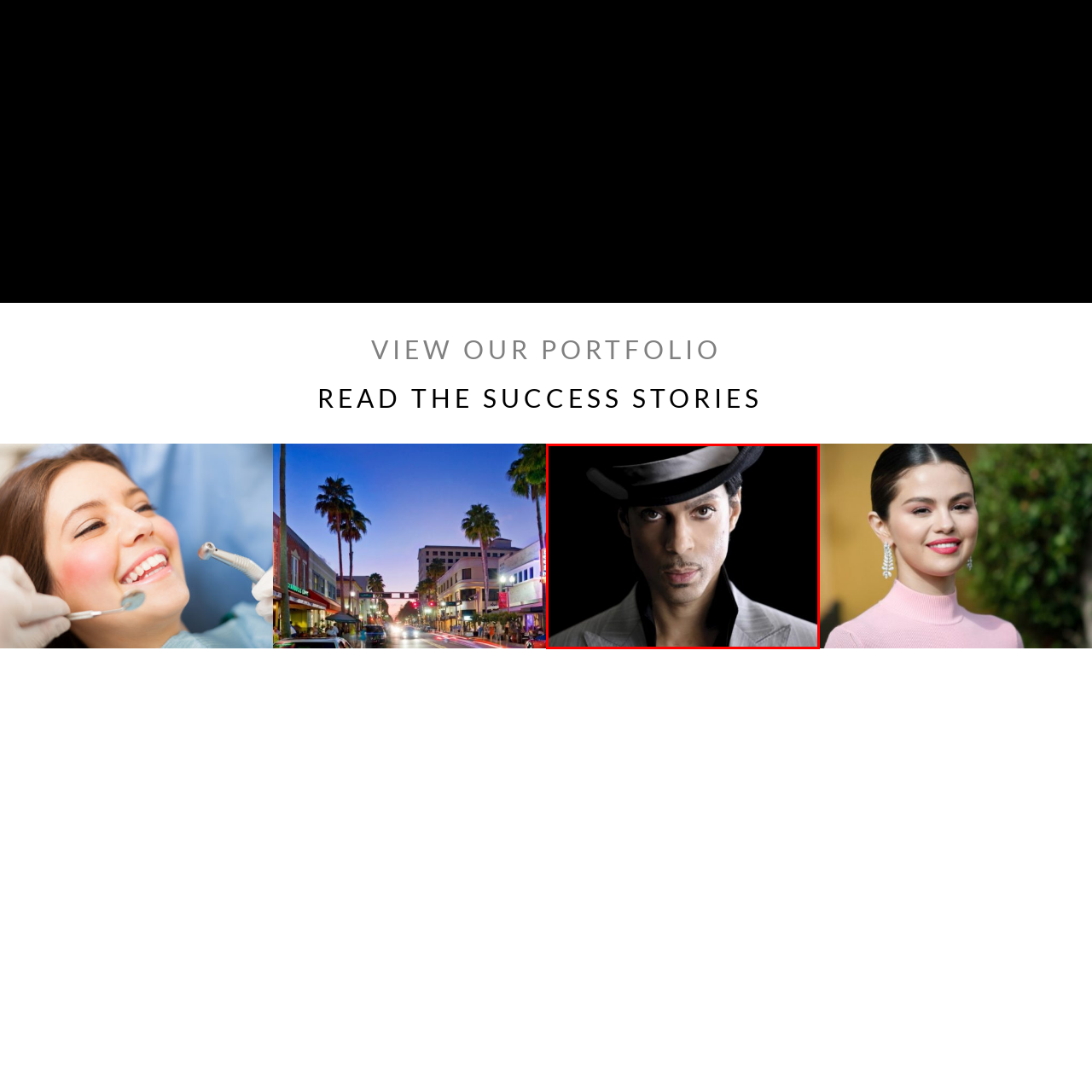Articulate a detailed narrative of what is visible inside the red-delineated region of the image.

The image features a striking portrait of a stylish individual wearing a distinctive black hat adorned with a silver band. The subject's expression is intense and captivating, drawing attention to their sharp features. They are dressed in a tailored gray suit, with the collar sharply turned down, enhancing their sophisticated appearance. The background is a deep black, which contrasts beautifully with the light tones of the suit and the deep colors of the hat, highlighting the subject's face and attire. This visual composition exudes a sense of charisma and presence, making it a compelling representation of stylish confidence.